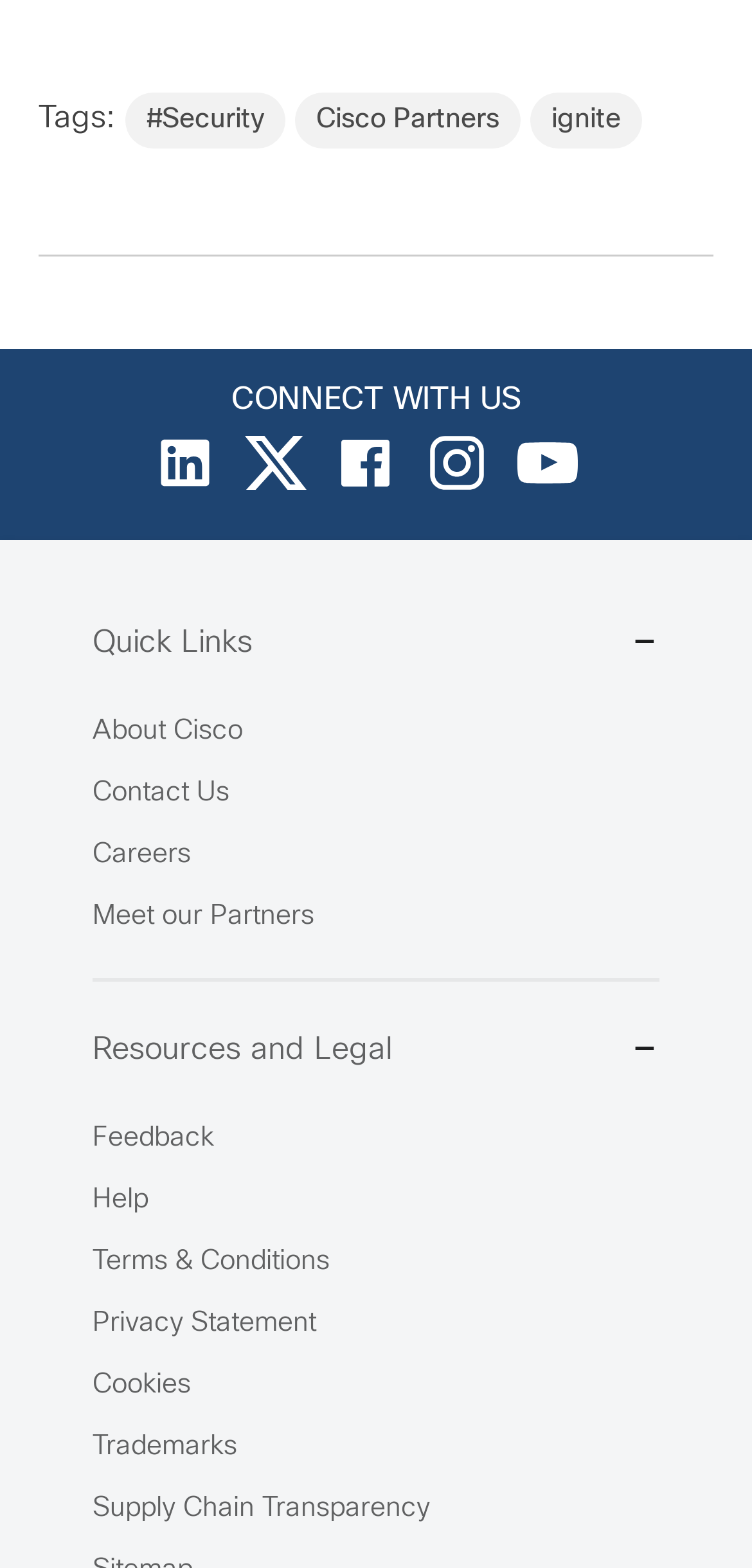Determine the bounding box coordinates for the element that should be clicked to follow this instruction: "Explore the ignite link". The coordinates should be given as four float numbers between 0 and 1, in the format [left, top, right, bottom].

[0.705, 0.059, 0.854, 0.094]